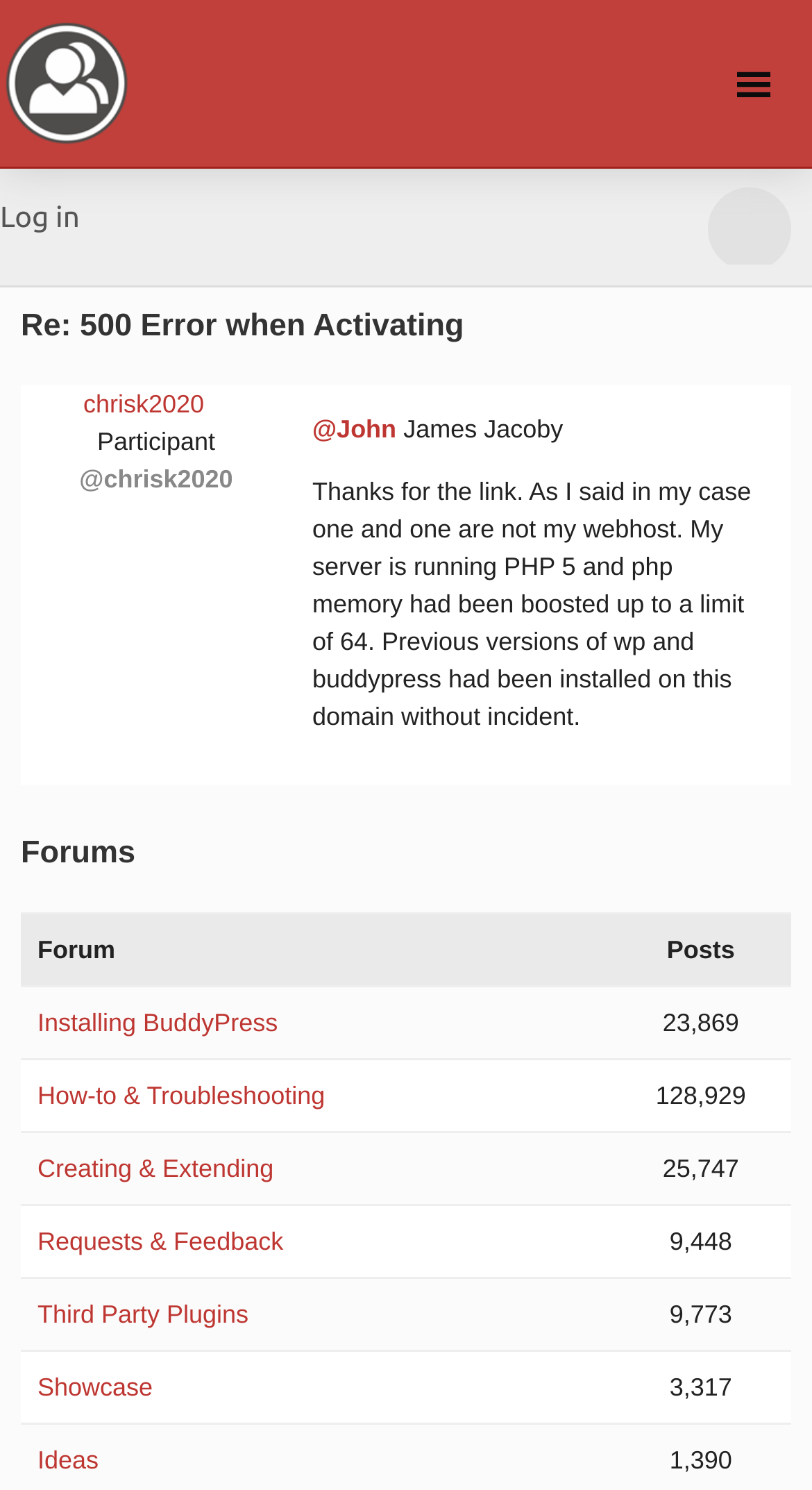Please provide the bounding box coordinates for the element that needs to be clicked to perform the following instruction: "Log in to the website". The coordinates should be given as four float numbers between 0 and 1, i.e., [left, top, right, bottom].

[0.0, 0.113, 0.098, 0.178]